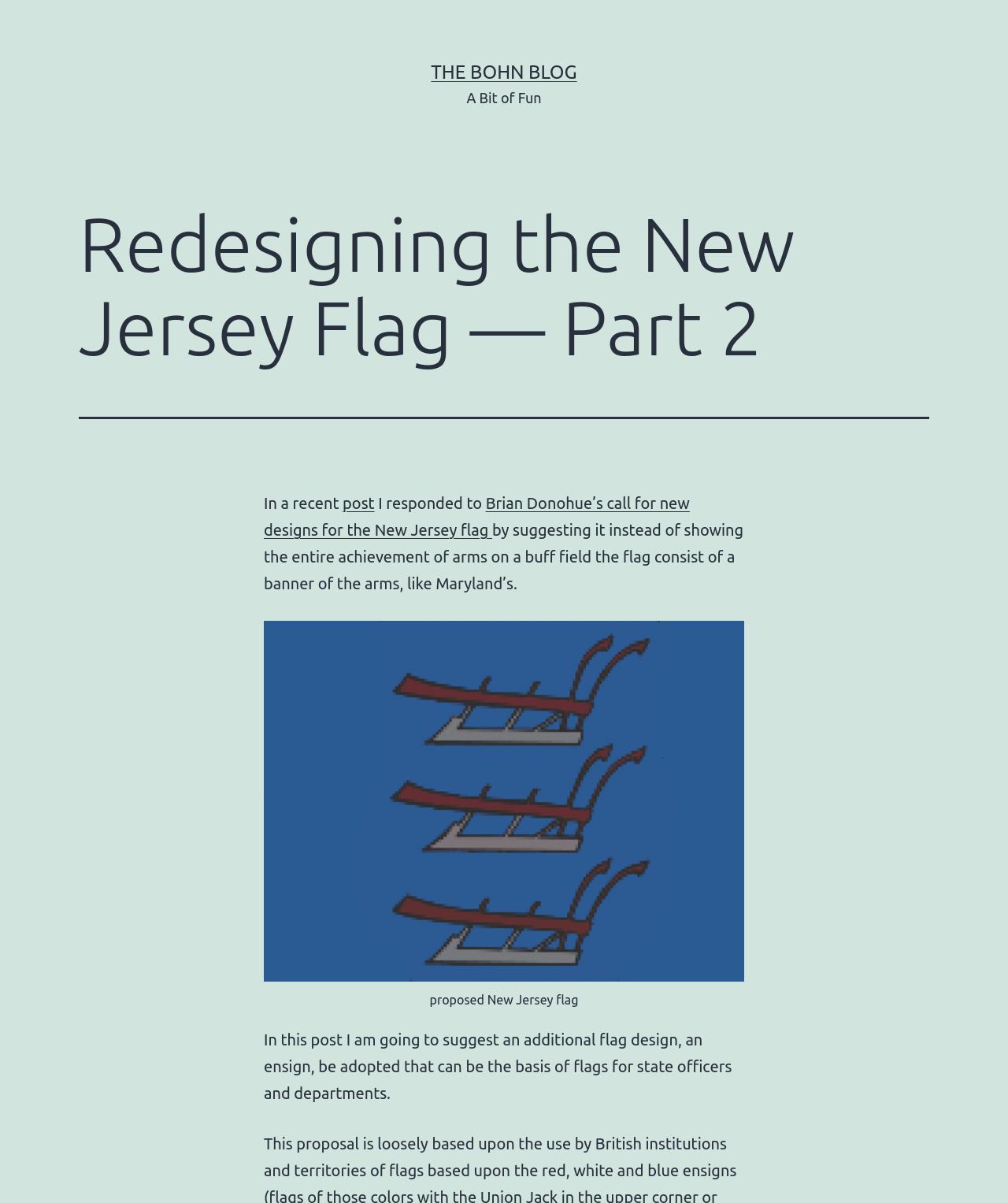Describe all visible elements and their arrangement on the webpage.

The webpage is a blog post titled "Redesigning the New Jersey Flag — Part 2" on "The Bohn Blog". At the top, there is a link to "THE BOHN BLOG" and a static text "A Bit of Fun". Below these elements, there is a header section with a heading "Redesigning the New Jersey Flag — Part 2". 

The main content of the blog post starts with a paragraph of text that mentions a previous post and a call for new designs for the New Jersey flag by Brian Donohue. The text also describes the author's suggestion for a new flag design. 

To the right of this paragraph, there is an image with a figure caption "proposed New Jersey flag". The image is positioned in the middle of the page, taking up about a quarter of the page's height. 

Below the image, there is another paragraph of text that continues the discussion of the flag design, suggesting an additional design for an ensign that can be used by state officers and departments.